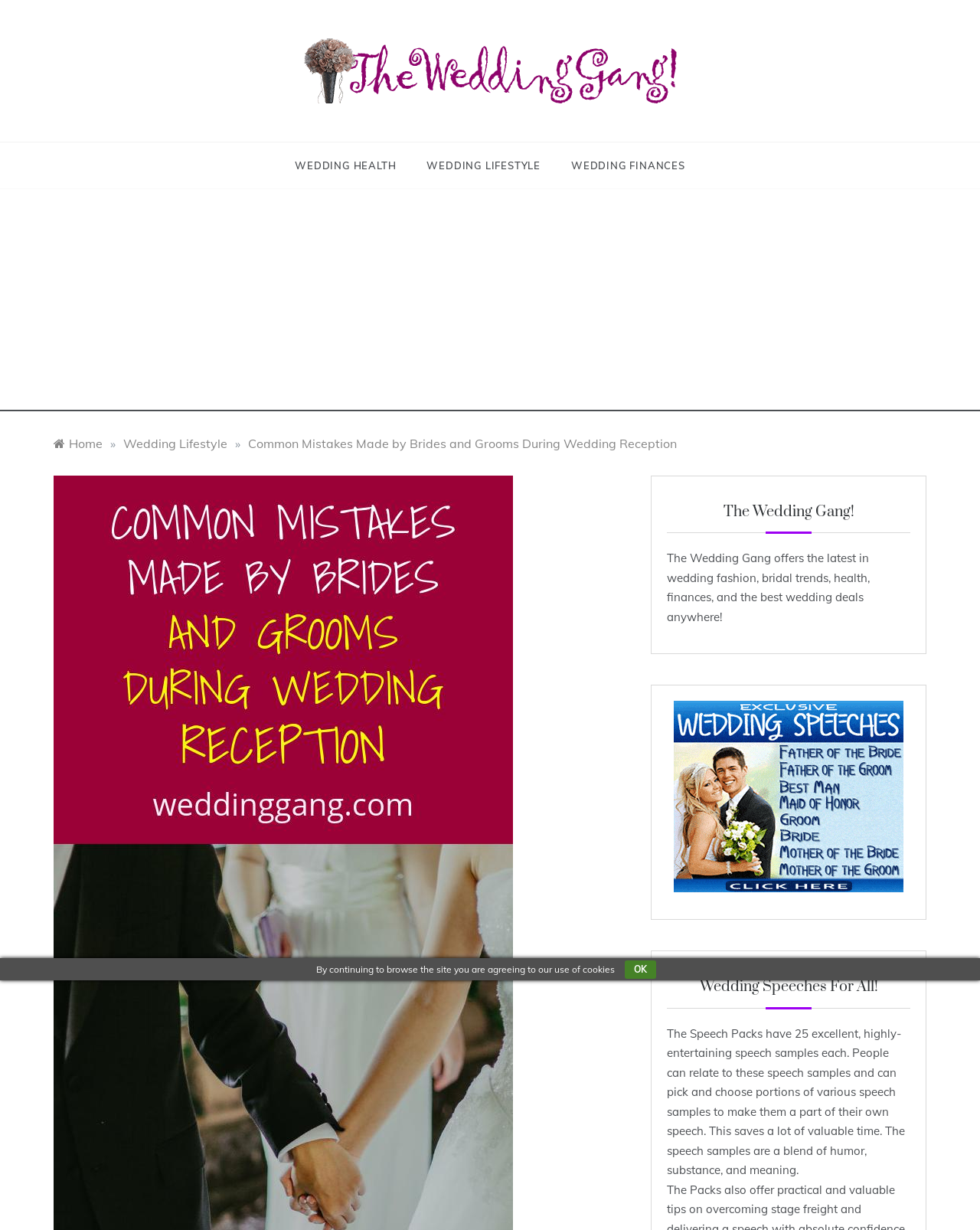Give a comprehensive overview of the webpage, including key elements.

This webpage is about wedding planning and provides resources for brides and grooms. At the top, there is a logo of "Wedding Gang" with a link to the website's homepage, accompanied by an image of the logo. Below the logo, there are three links to different categories: "WEDDING HEALTH", "WEDDING LIFESTYLE", and "WEDDING FINANCES".

On the left side, there is an advertisement iframe that takes up most of the vertical space. Above the advertisement, there is a navigation bar with breadcrumbs, showing the current page's location in the website's hierarchy. The navigation bar includes links to the homepage, "Wedding Lifestyle", and the current page, "Common Mistakes Made by Brides and Grooms During Wedding Reception".

The main content of the webpage starts with a heading "The Wedding Gang!" followed by a brief description of the website's offerings. Below this, there is a link with an associated image, which appears to be a call-to-action or a promotional banner.

Further down, there is another heading "Wedding Speeches For All!" followed by a paragraph of text describing speech samples available on the website. The text explains that the speech samples are entertaining, relatable, and can be customized to save time.

At the bottom of the page, there is a notification about the website's use of cookies, with an "OK" button to acknowledge and dismiss the notification.